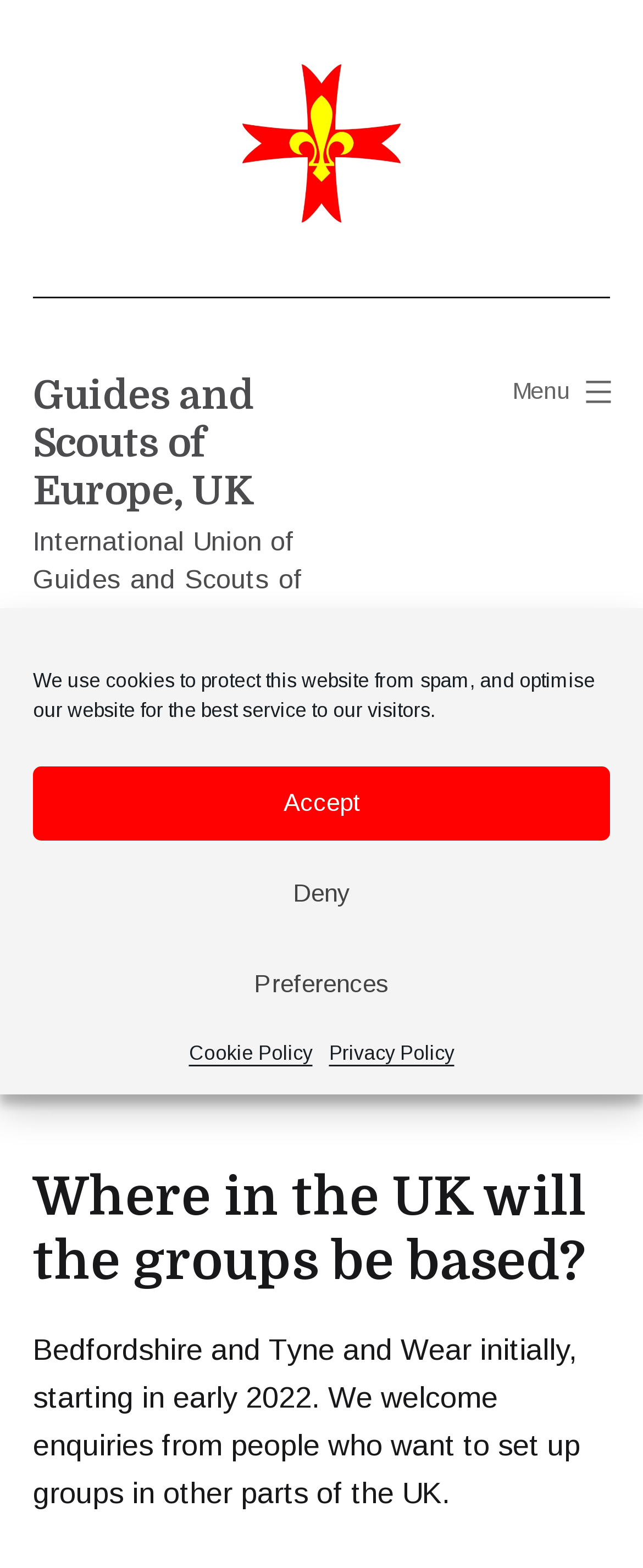Identify the bounding box coordinates for the UI element described as follows: Deny. Use the format (top-left x, top-left y, bottom-right x, bottom-right y) and ensure all values are floating point numbers between 0 and 1.

[0.051, 0.546, 0.949, 0.594]